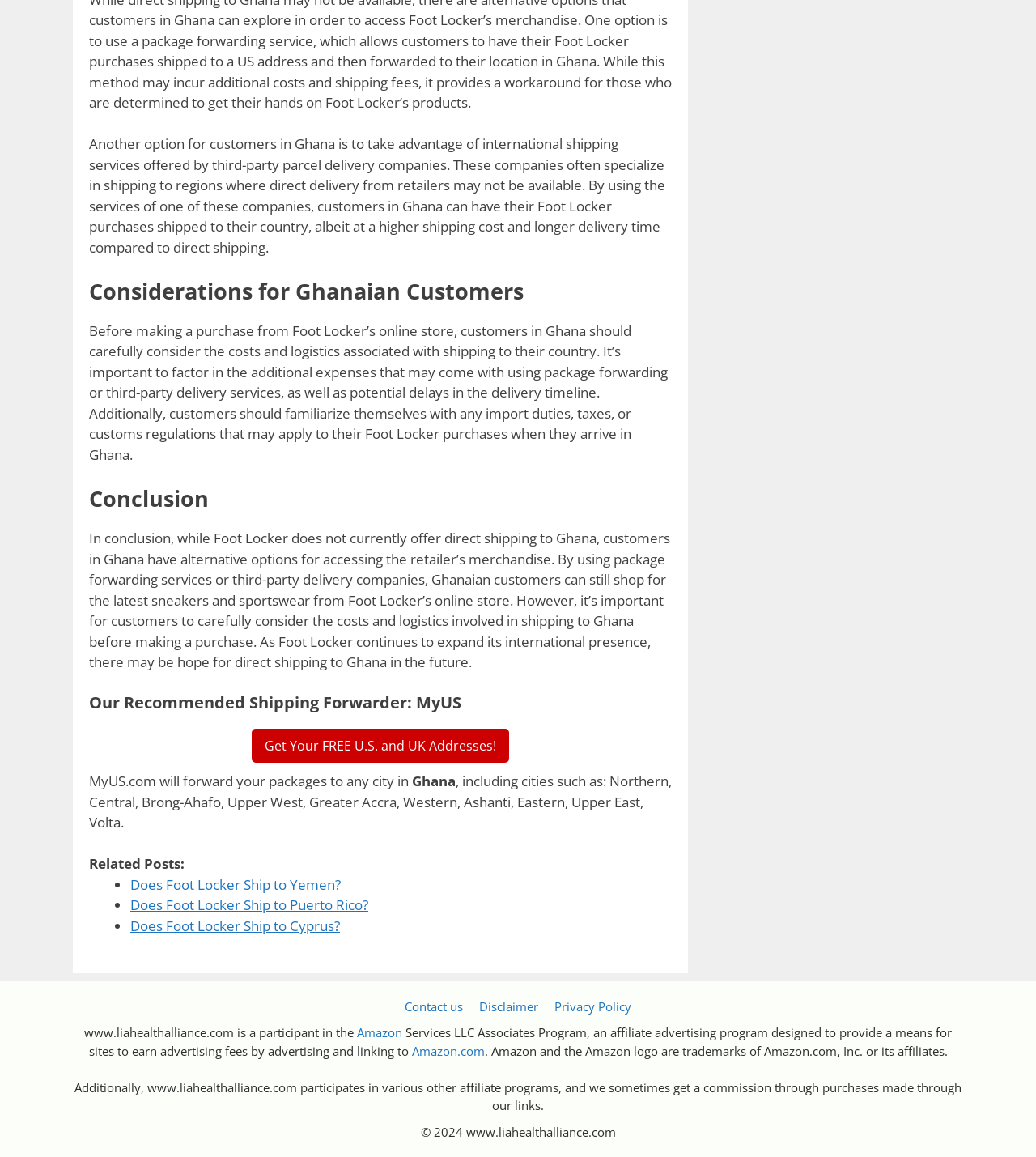Please find the bounding box coordinates for the clickable element needed to perform this instruction: "Check related post about Does Foot Locker Ship to Yemen?".

[0.126, 0.756, 0.329, 0.772]